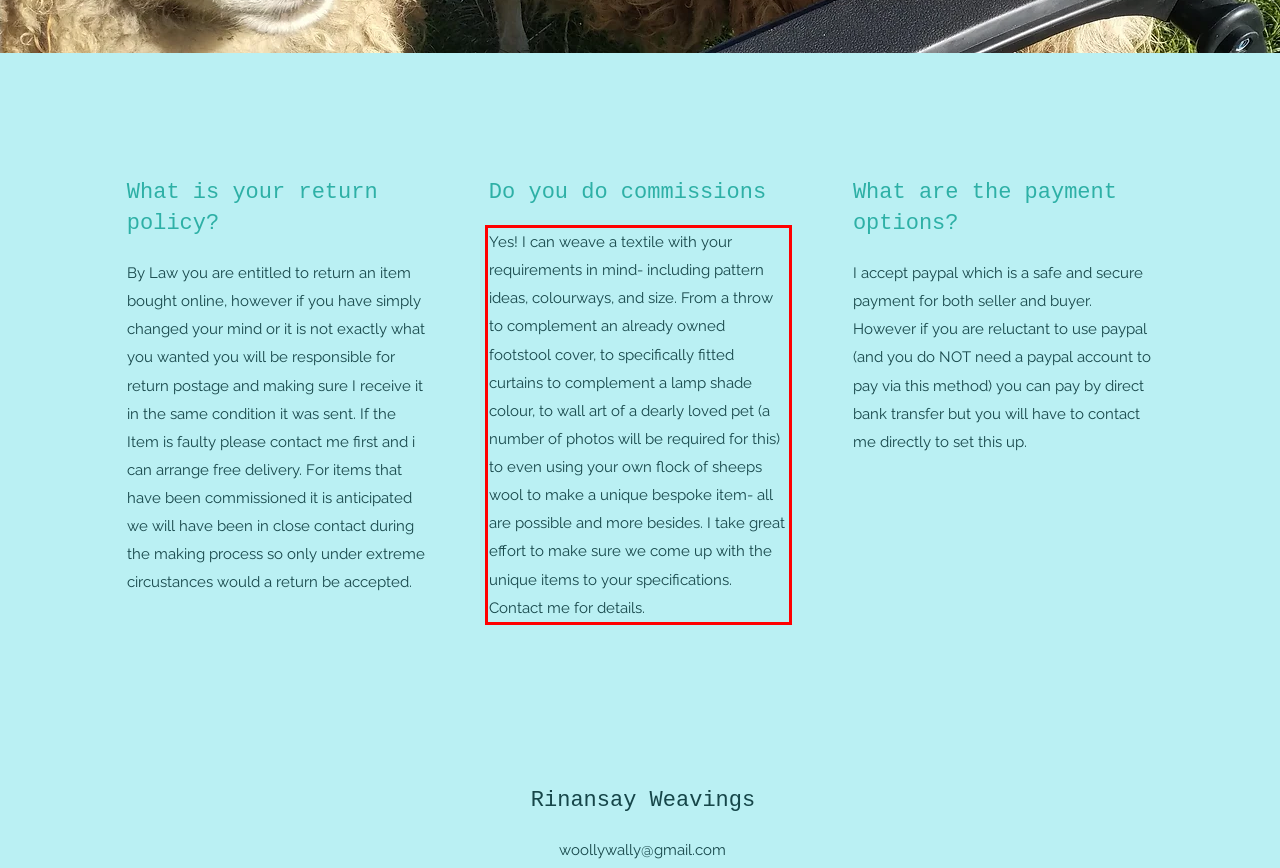By examining the provided screenshot of a webpage, recognize the text within the red bounding box and generate its text content.

Yes! I can weave a textile with your requirements in mind- including pattern ideas, colourways, and size. From a throw to complement an already owned footstool cover, to specifically fitted curtains to complement a lamp shade colour, to wall art of a dearly loved pet (a number of photos will be required for this) to even using your own flock of sheeps wool to make a unique bespoke item- all are possible and more besides. I take great effort to make sure we come up with the unique items to your specifications. Contact me for details.